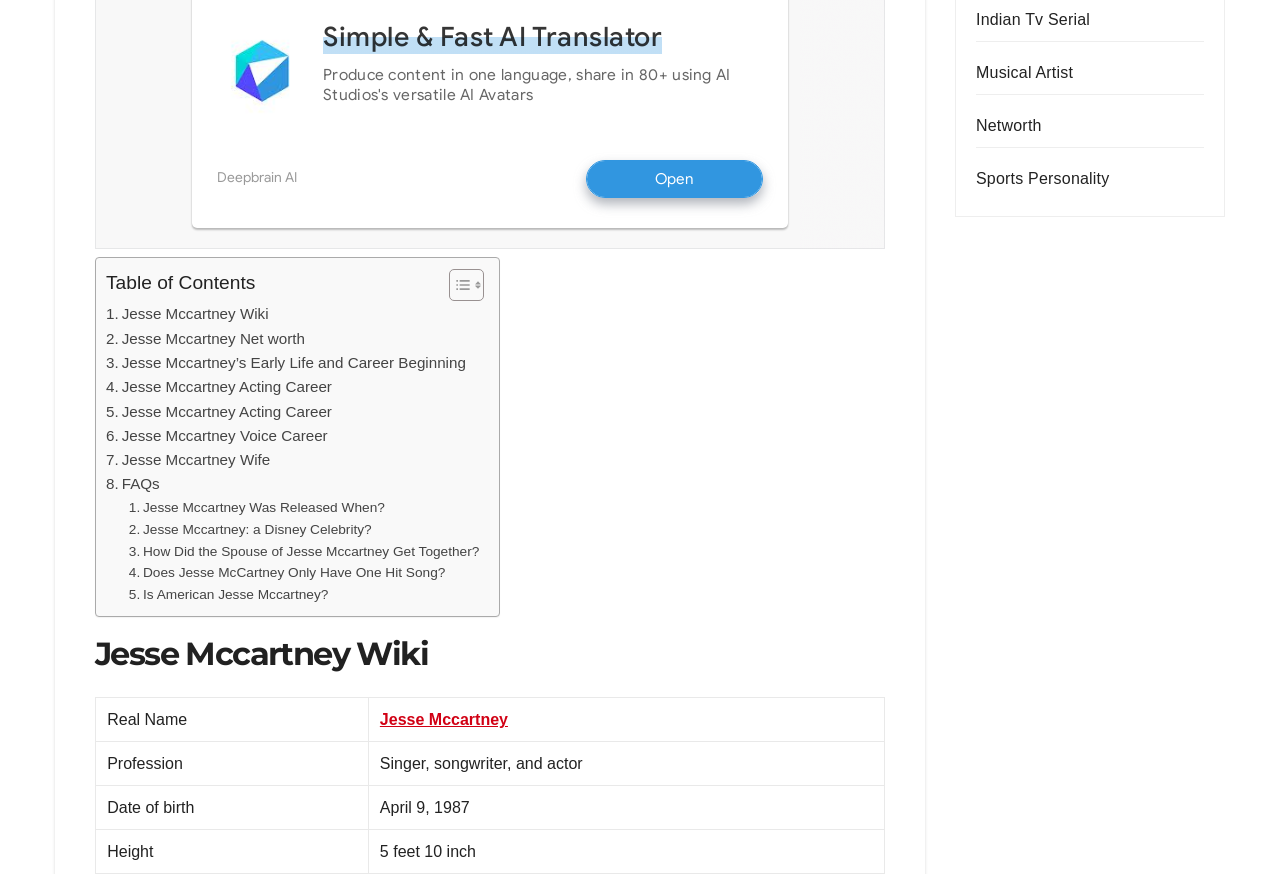Refer to the image and provide an in-depth answer to the question: 
How many links are there in the table of contents?

I counted the number of links in the table of contents section. There are 9 links with labels like 'Jesse Mccartney Wiki', 'Jesse Mccartney Net worth', 'Jesse Mccartney’s Early Life and Career Beginning', etc.